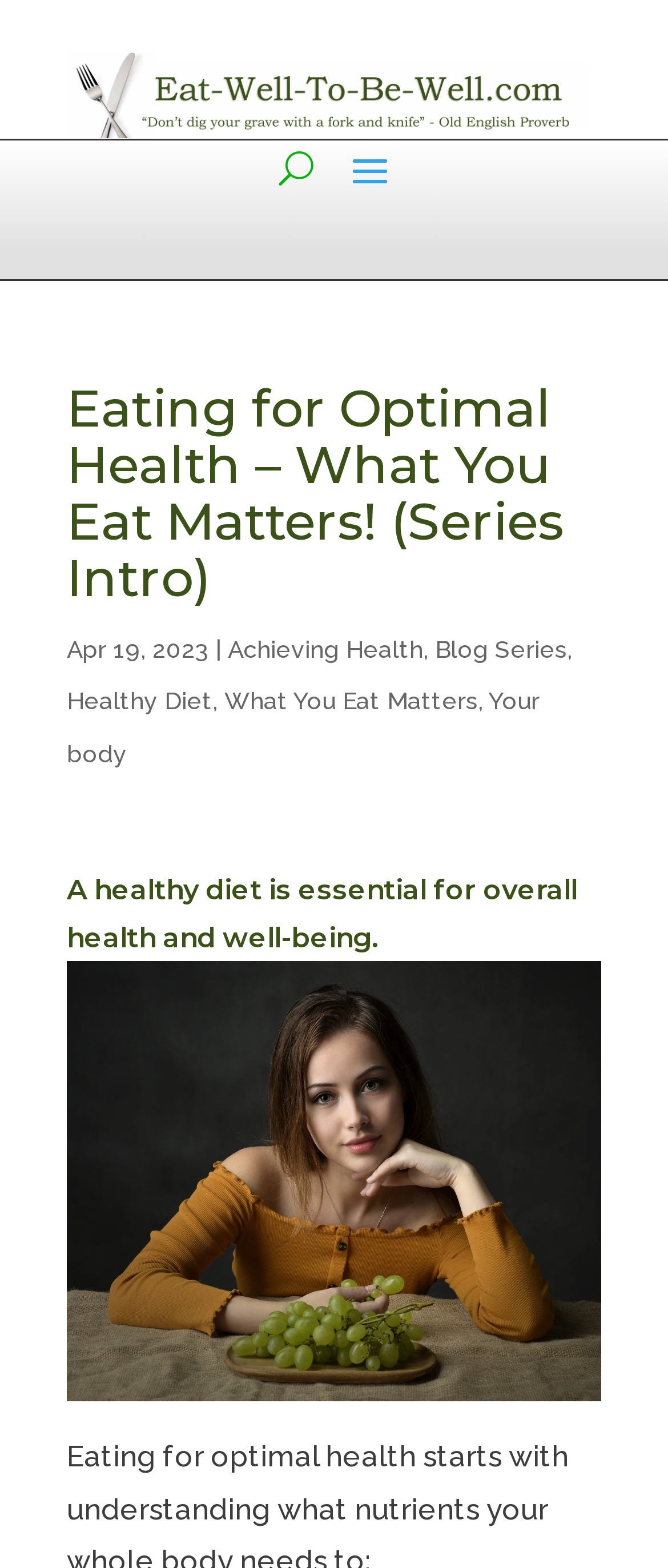Calculate the bounding box coordinates of the UI element given the description: "Your body".

[0.1, 0.438, 0.808, 0.489]